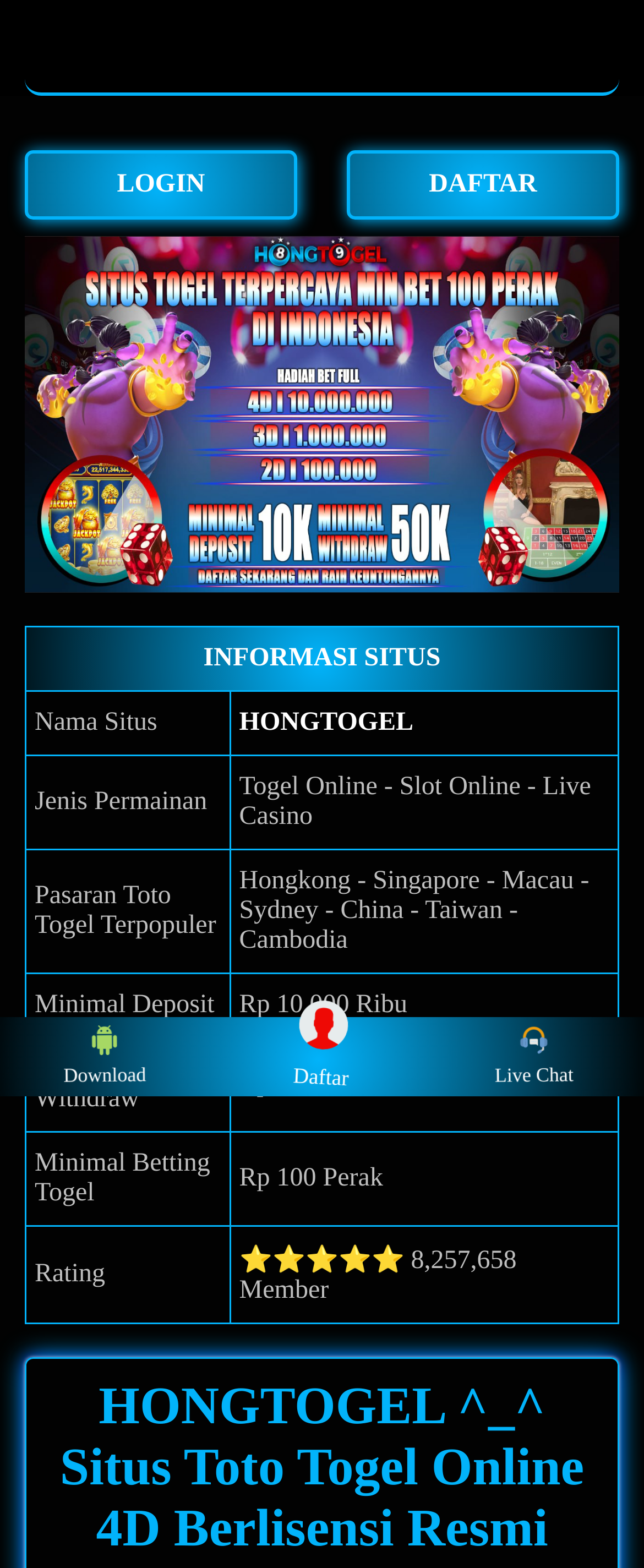For the element described, predict the bounding box coordinates as (top-left x, top-left y, bottom-right x, bottom-right y). All values should be between 0 and 1. Element description: Live Chat

[0.733, 0.652, 0.891, 0.695]